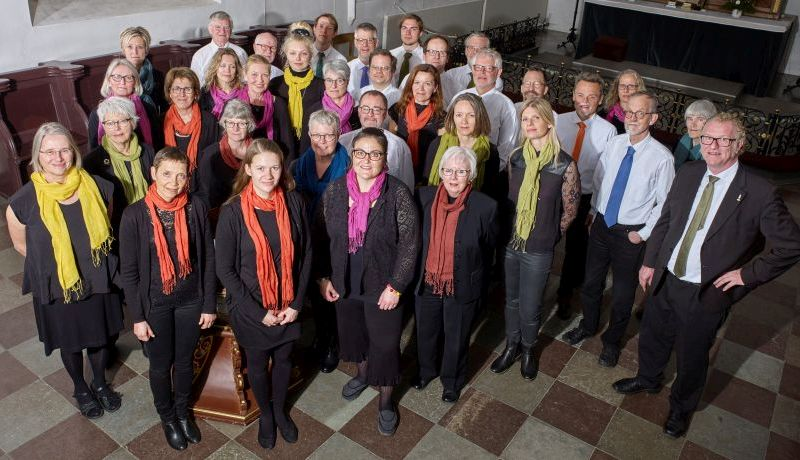What type of flooring is visible in the church's interior?
Give a single word or phrase answer based on the content of the image.

Tiled